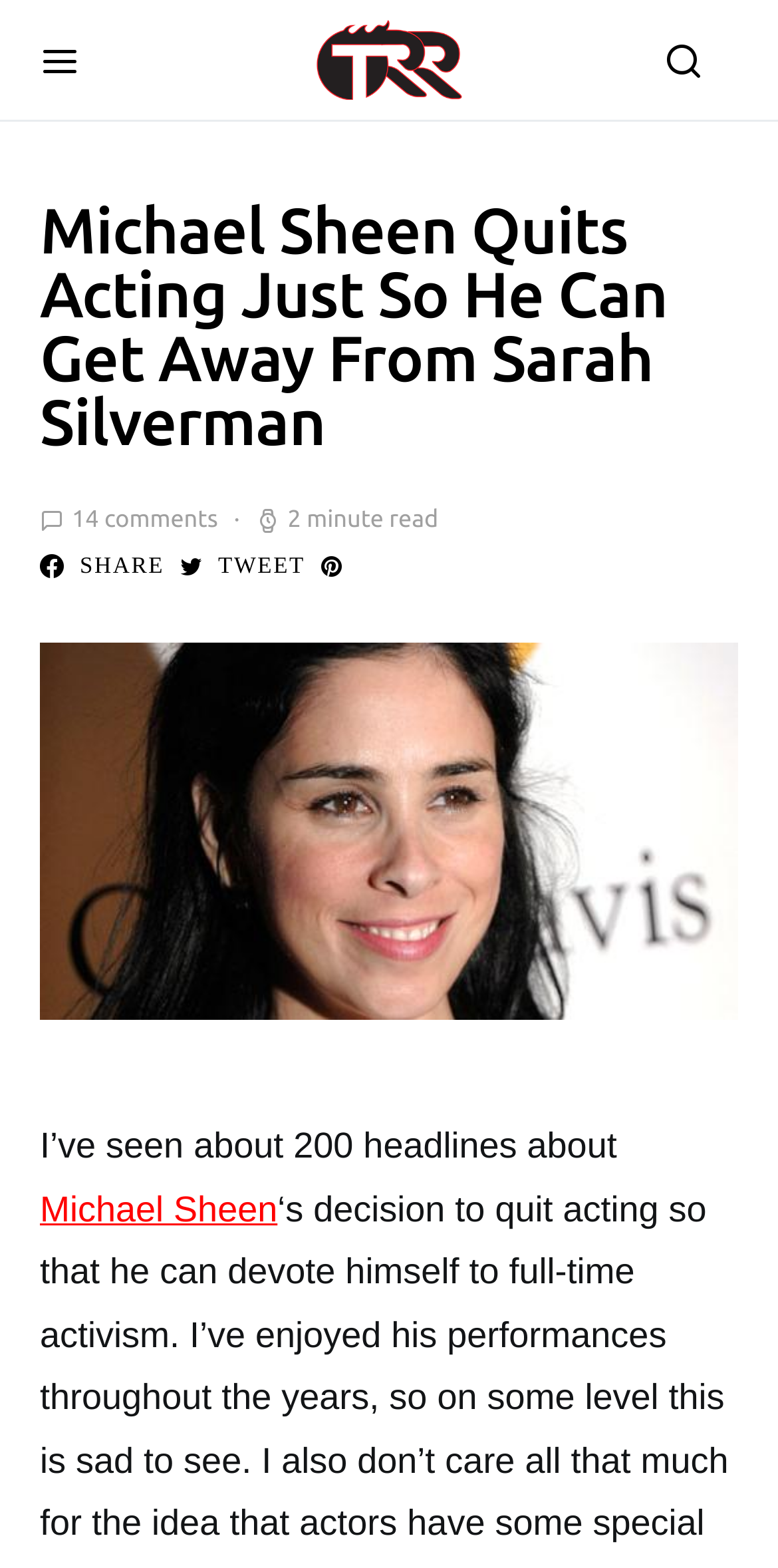Construct a comprehensive caption that outlines the webpage's structure and content.

The webpage is about Michael Sheen's decision to quit acting, with a focus on his relationship with Sarah Silverman. At the top, there is a button with an icon on the left and another button with a different icon on the right. Below these buttons, the website's title "TheRalphRetort.com" is displayed, accompanied by an image of the same name. 

The main heading "Michael Sheen Quits Acting Just So He Can Get Away From Sarah Silverman" is centered at the top of the page. Below the heading, there is a link to 14 comments and a text indicating that the article is a 2-minute read. 

On the left side, there are three links: one to share, one to tweet, and one with an unspecified icon. Below these links, there is a large figure that spans the entire width of the page, containing an image of Sarah Silverman. Above the image, there is a link to Sarah Silverman's name. 

The main article starts below the image, with the text "I’ve seen about 200 headlines about Michael Sheen‘s decision to quit acting…" followed by a link to Michael Sheen's name.